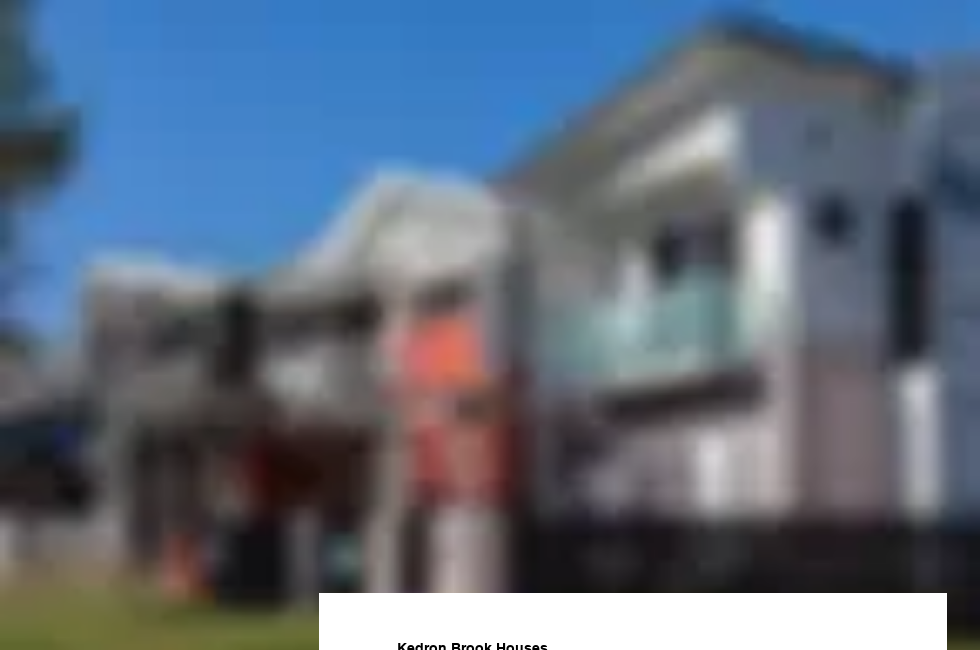Provide a one-word or one-phrase answer to the question:
What is the significance of outdoor spaces in the townhouses?

Open layouts